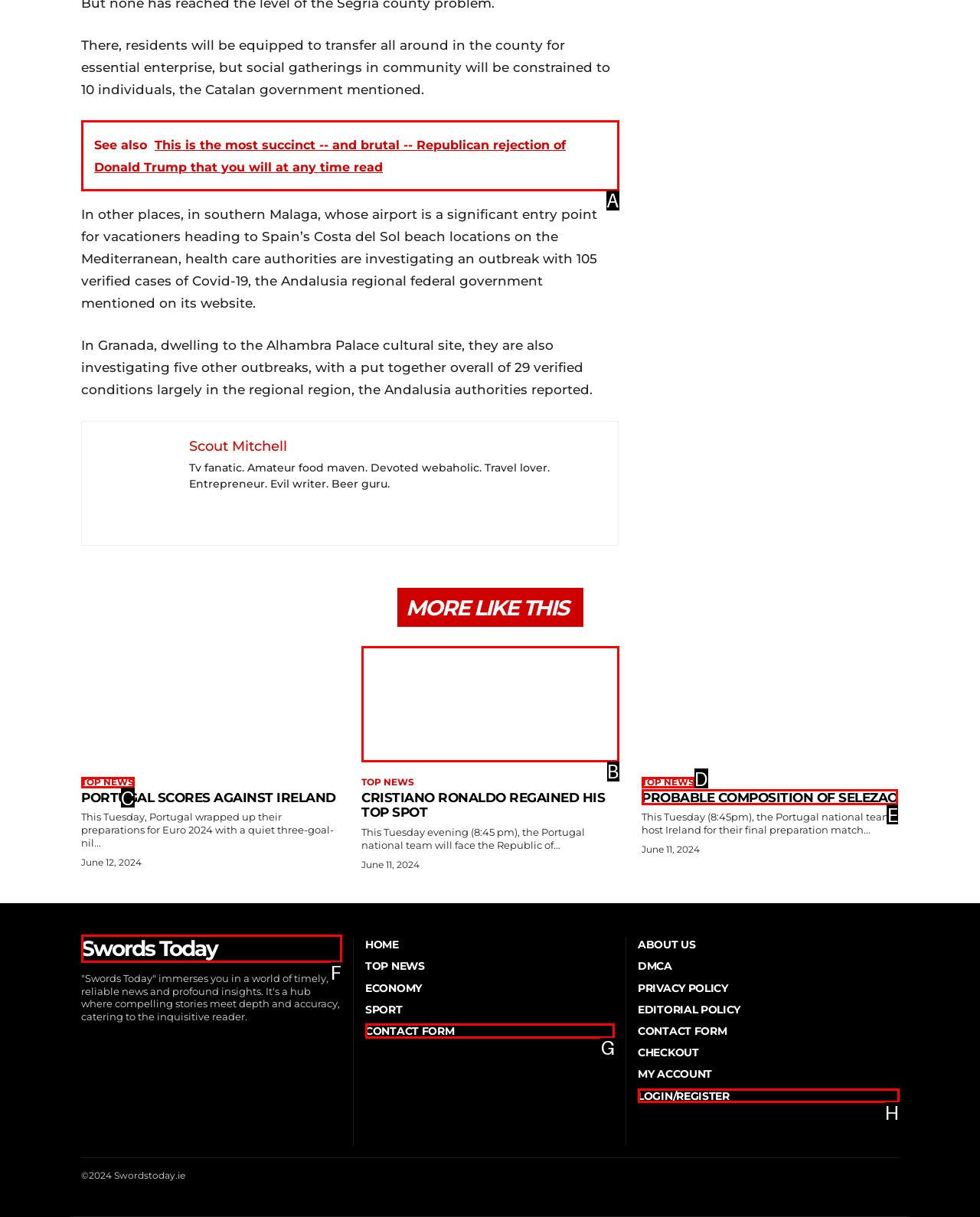For the task: Contact the website, specify the letter of the option that should be clicked. Answer with the letter only.

G